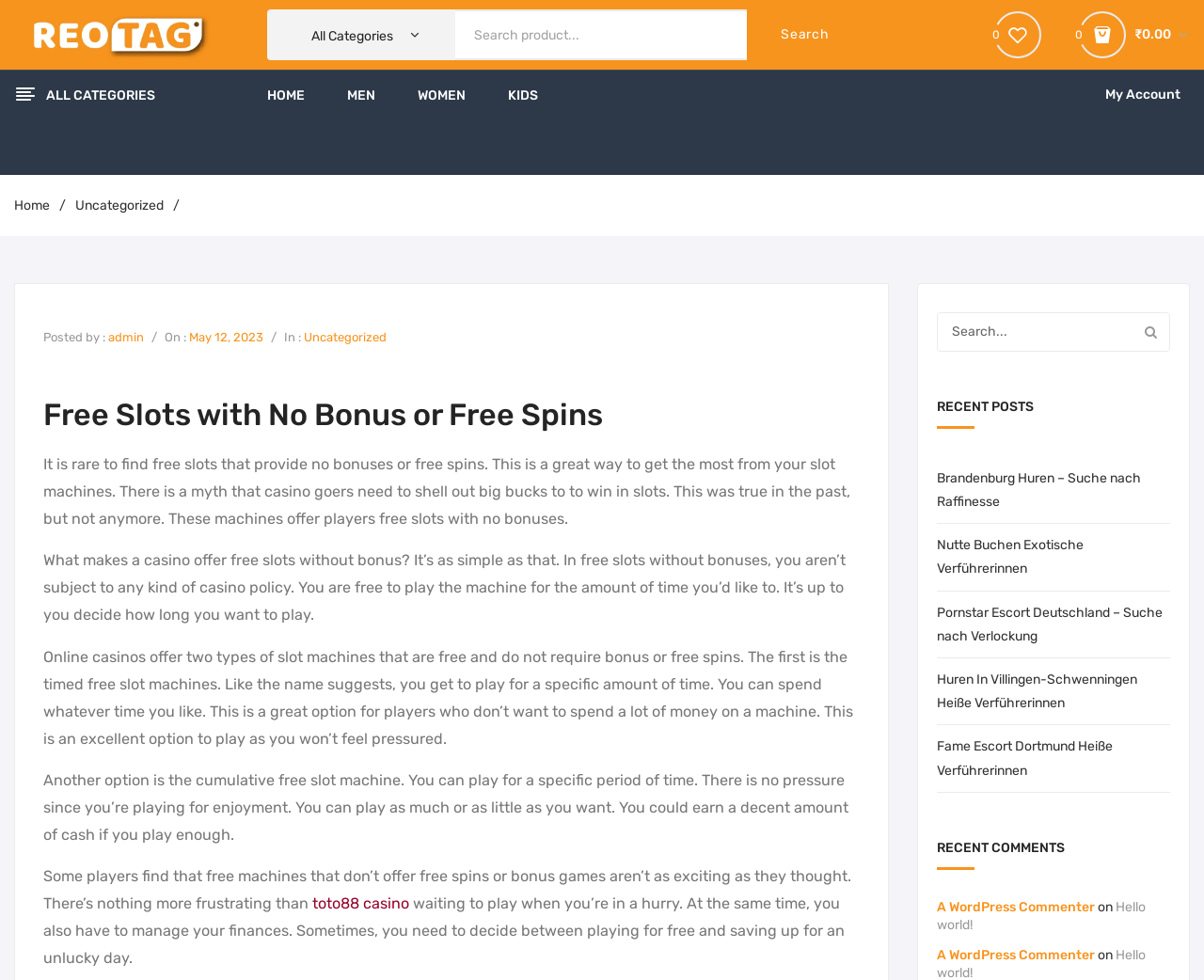Please respond to the question with a concise word or phrase:
What is the text of the first menu item?

HOME